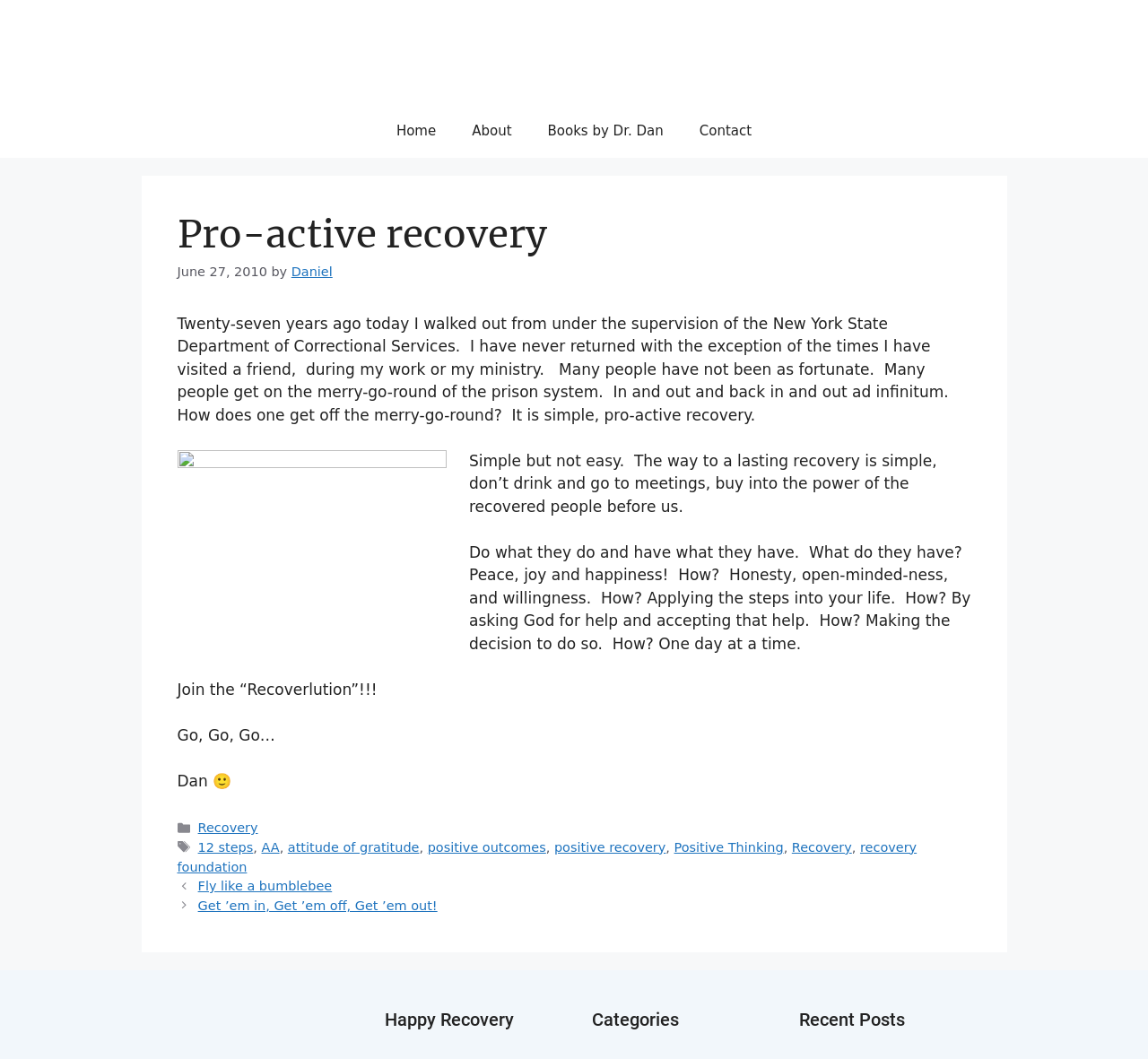Identify the bounding box for the UI element that is described as follows: "Books by Dr. Dan".

[0.461, 0.098, 0.594, 0.149]